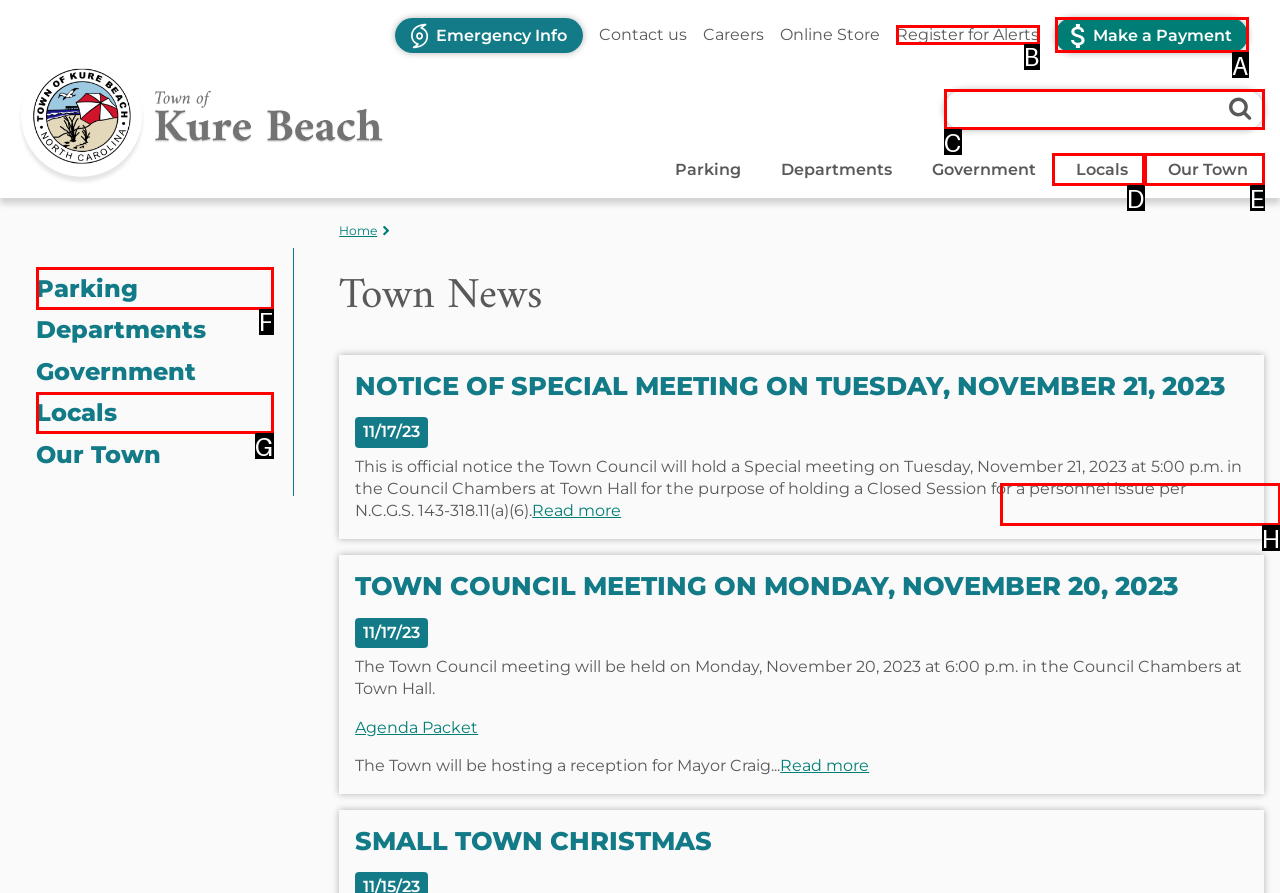Identify the UI element that best fits the description: Our Town »
Respond with the letter representing the correct option.

E